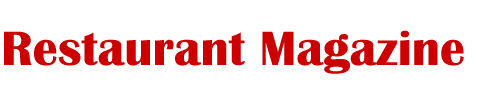What type of industry does the magazine focus on?
Based on the image, answer the question with a single word or brief phrase.

restaurant